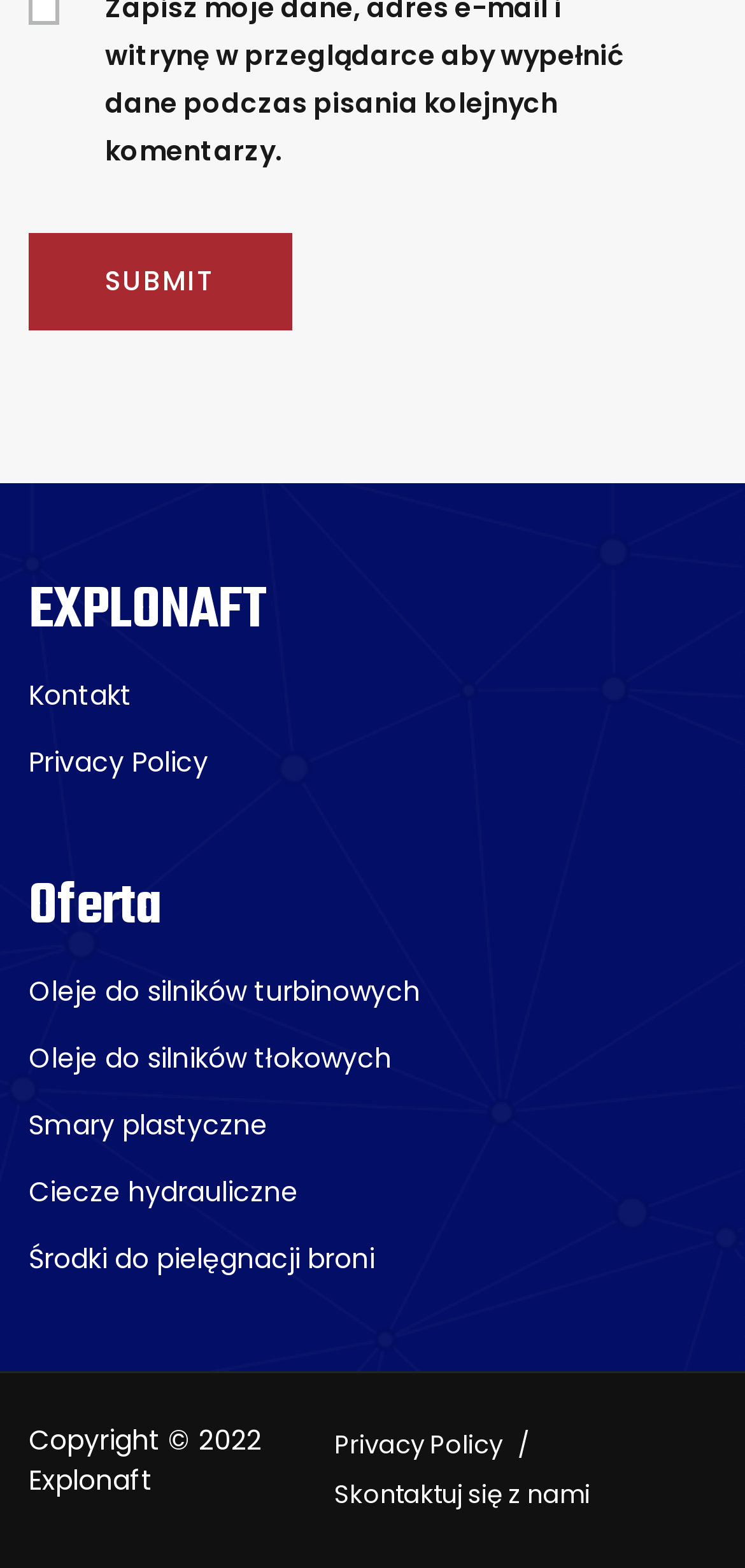Please indicate the bounding box coordinates for the clickable area to complete the following task: "Go to 'Kontakt'". The coordinates should be specified as four float numbers between 0 and 1, i.e., [left, top, right, bottom].

[0.038, 0.431, 0.177, 0.456]